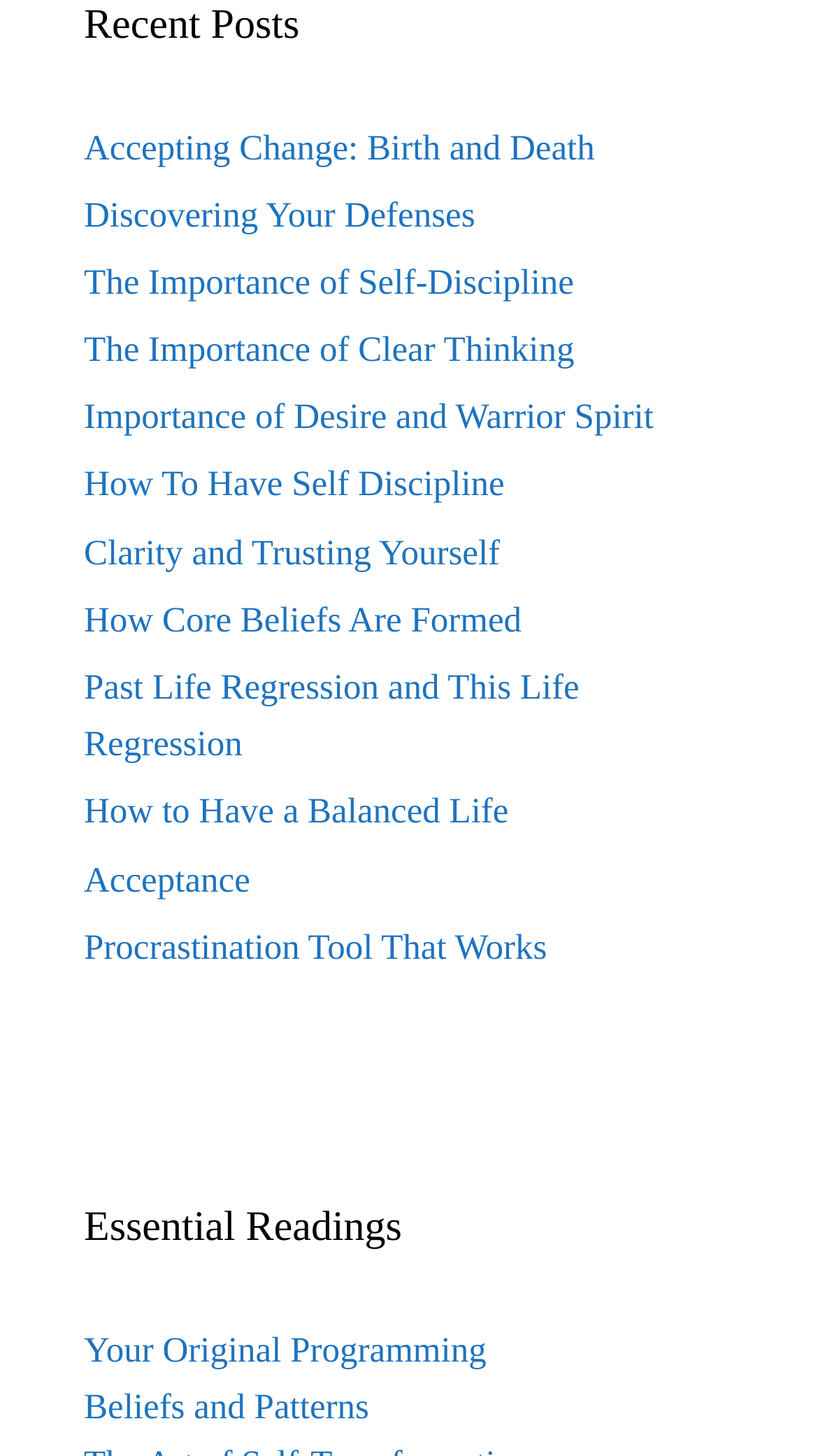How many links are there on the webpage?
Using the image, answer in one word or phrase.

14